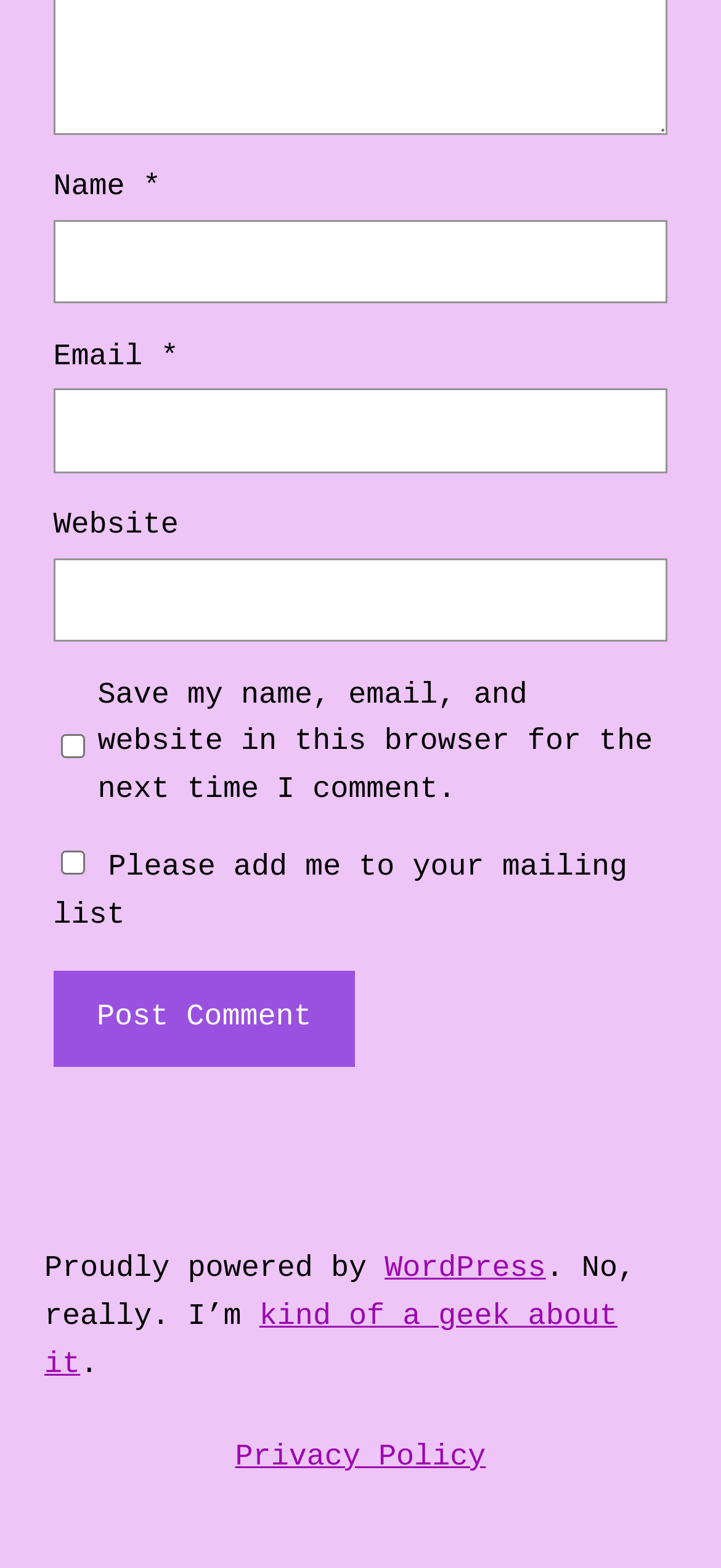Kindly determine the bounding box coordinates for the clickable area to achieve the given instruction: "Enter your name".

[0.074, 0.14, 0.926, 0.194]